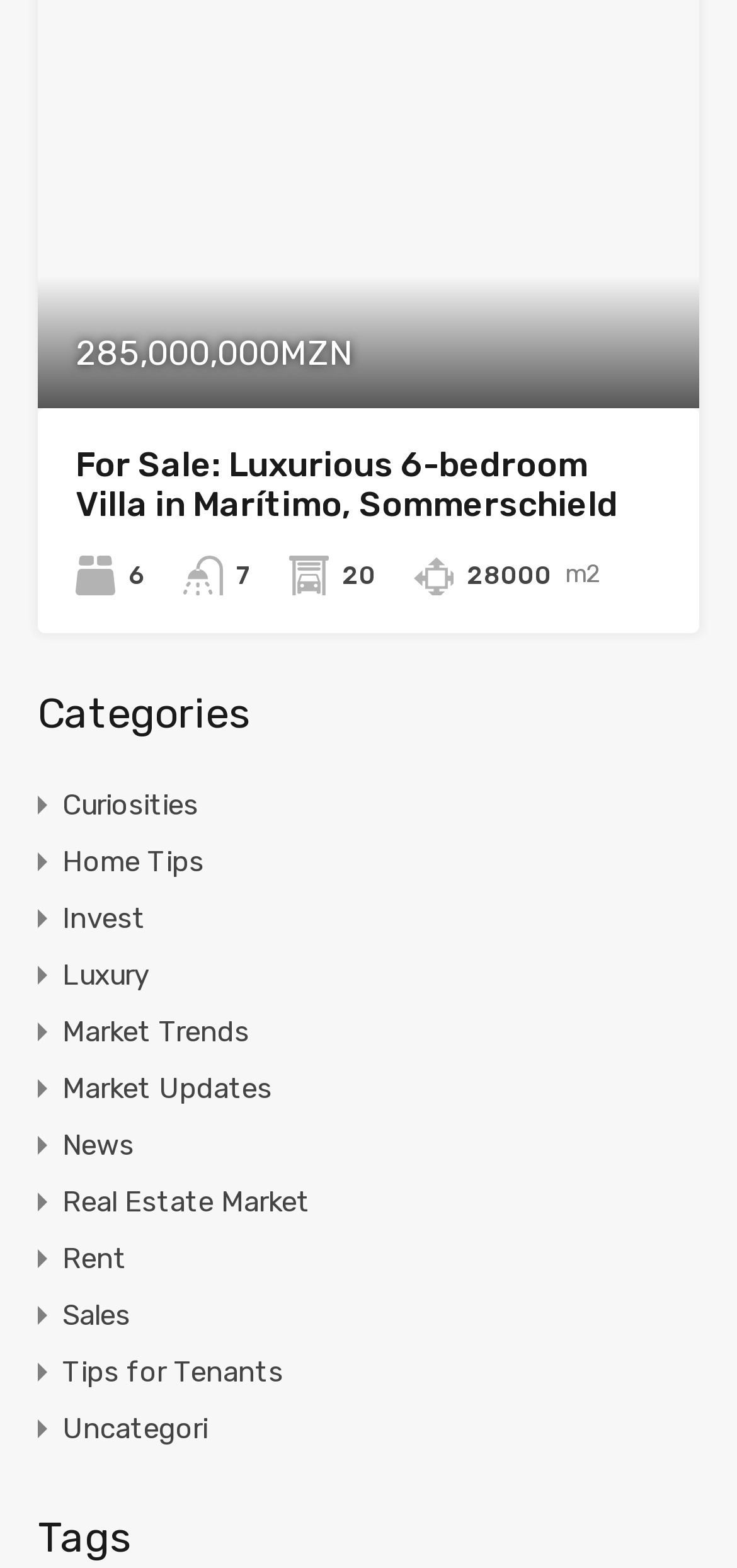Refer to the element description Login Now and identify the corresponding bounding box in the screenshot. Format the coordinates as (top-left x, top-left y, bottom-right x, bottom-right y) with values in the range of 0 to 1.

None